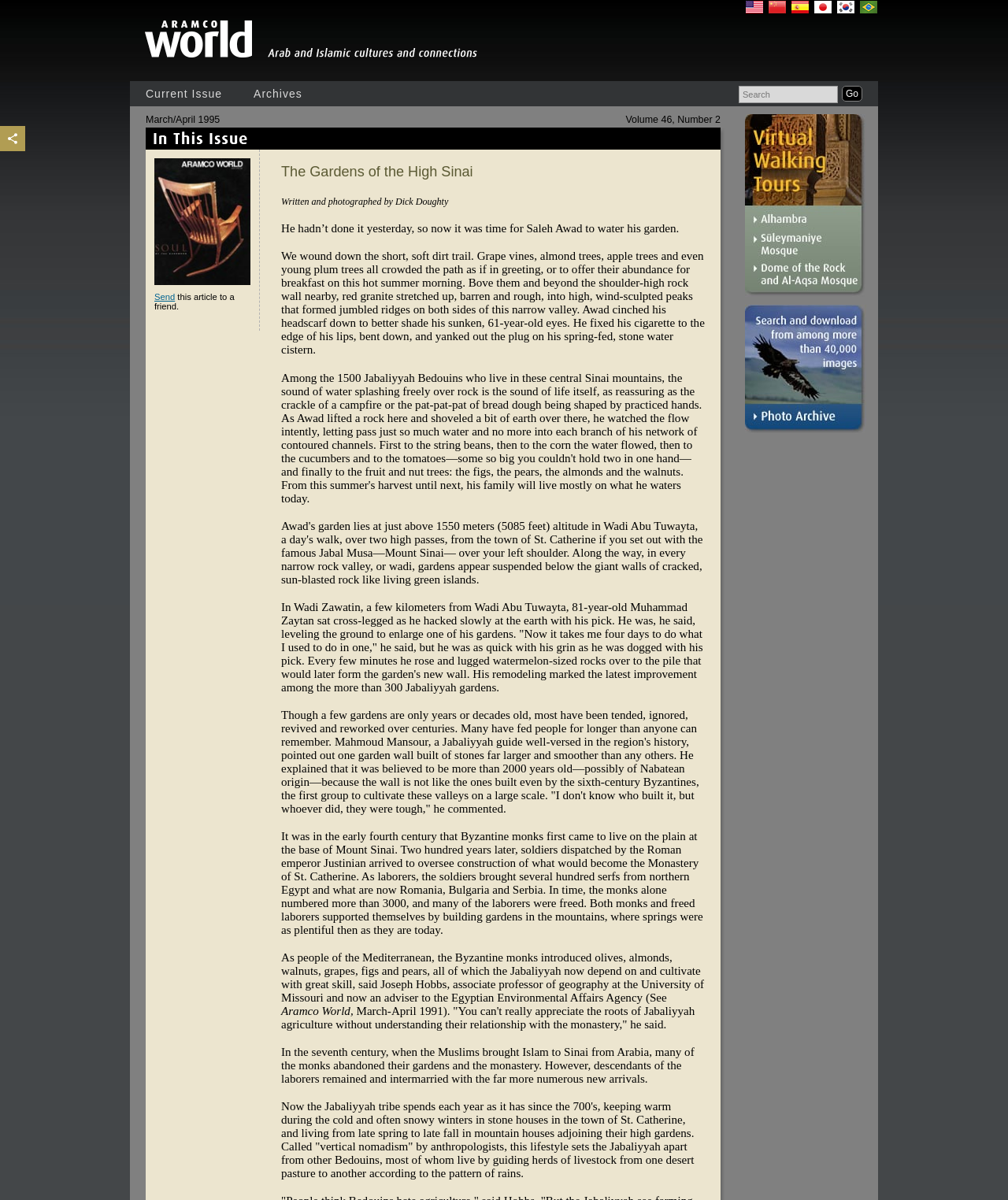What is the language of the link 'en'?
Please provide a single word or phrase as the answer based on the screenshot.

English